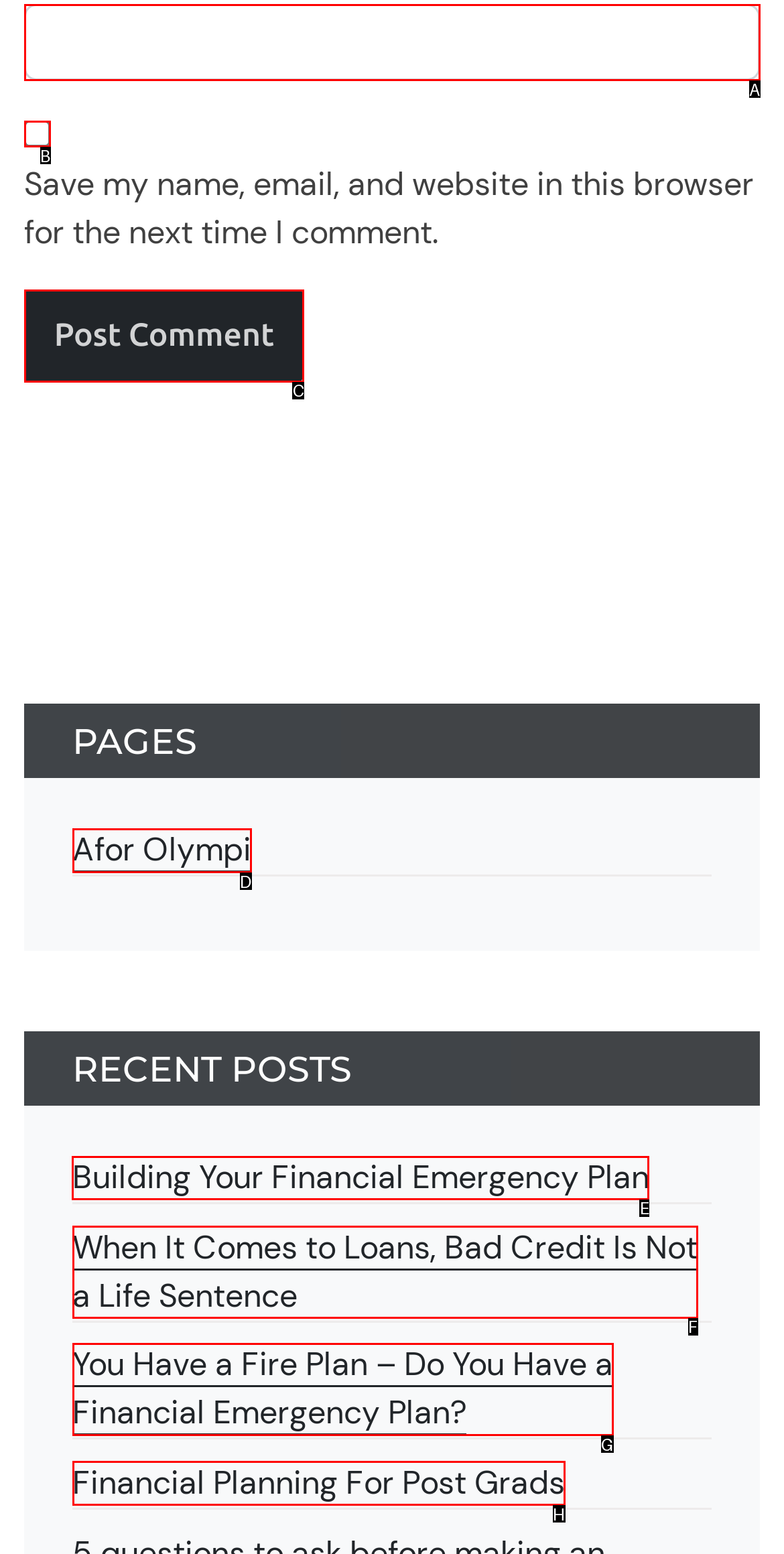Please indicate which HTML element should be clicked to fulfill the following task: Read Building Your Financial Emergency Plan article. Provide the letter of the selected option.

E